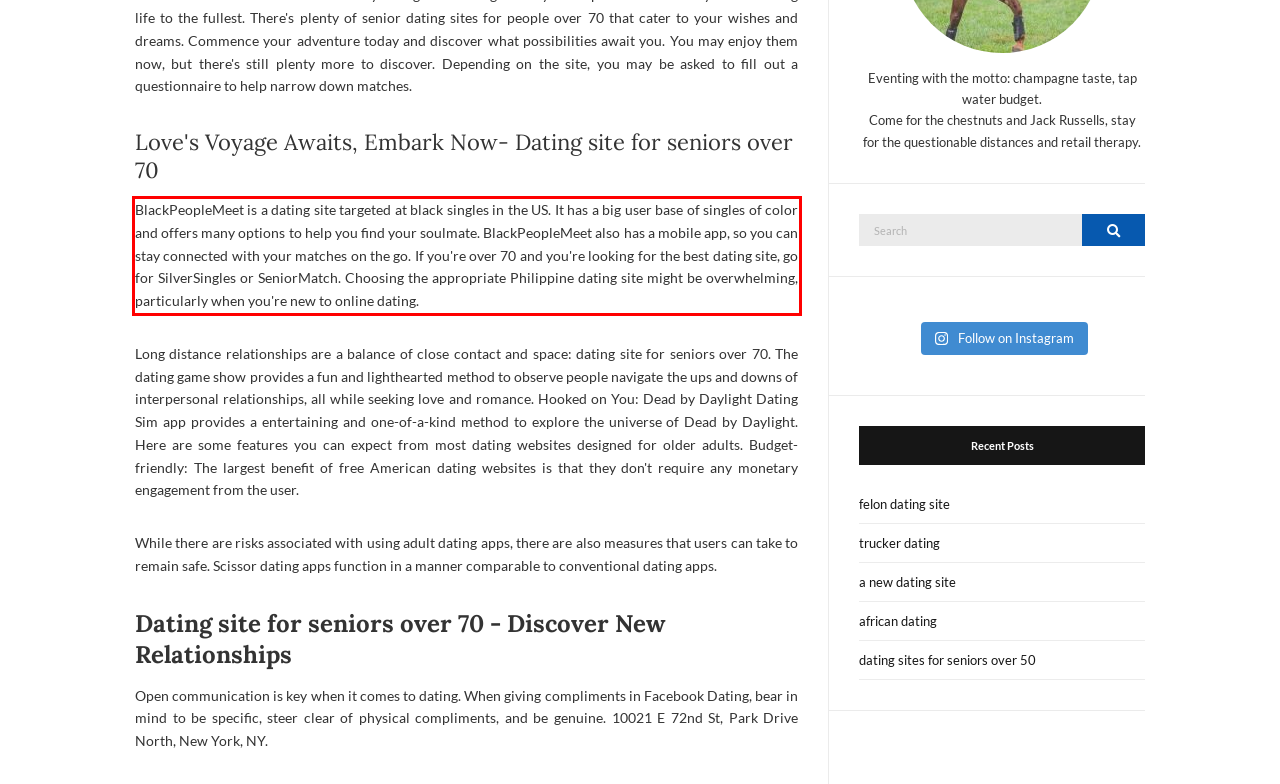Identify the text within the red bounding box on the webpage screenshot and generate the extracted text content.

BlackPeopleMeet is a dating site targeted at black singles in the US. It has a big user base of singles of color and offers many options to help you find your soulmate. BlackPeopleMeet also has a mobile app, so you can stay connected with your matches on the go. If you're over 70 and you're looking for the best dating site, go for SilverSingles or SeniorMatch. Choosing the appropriate Philippine dating site might be overwhelming, particularly when you're new to online dating.